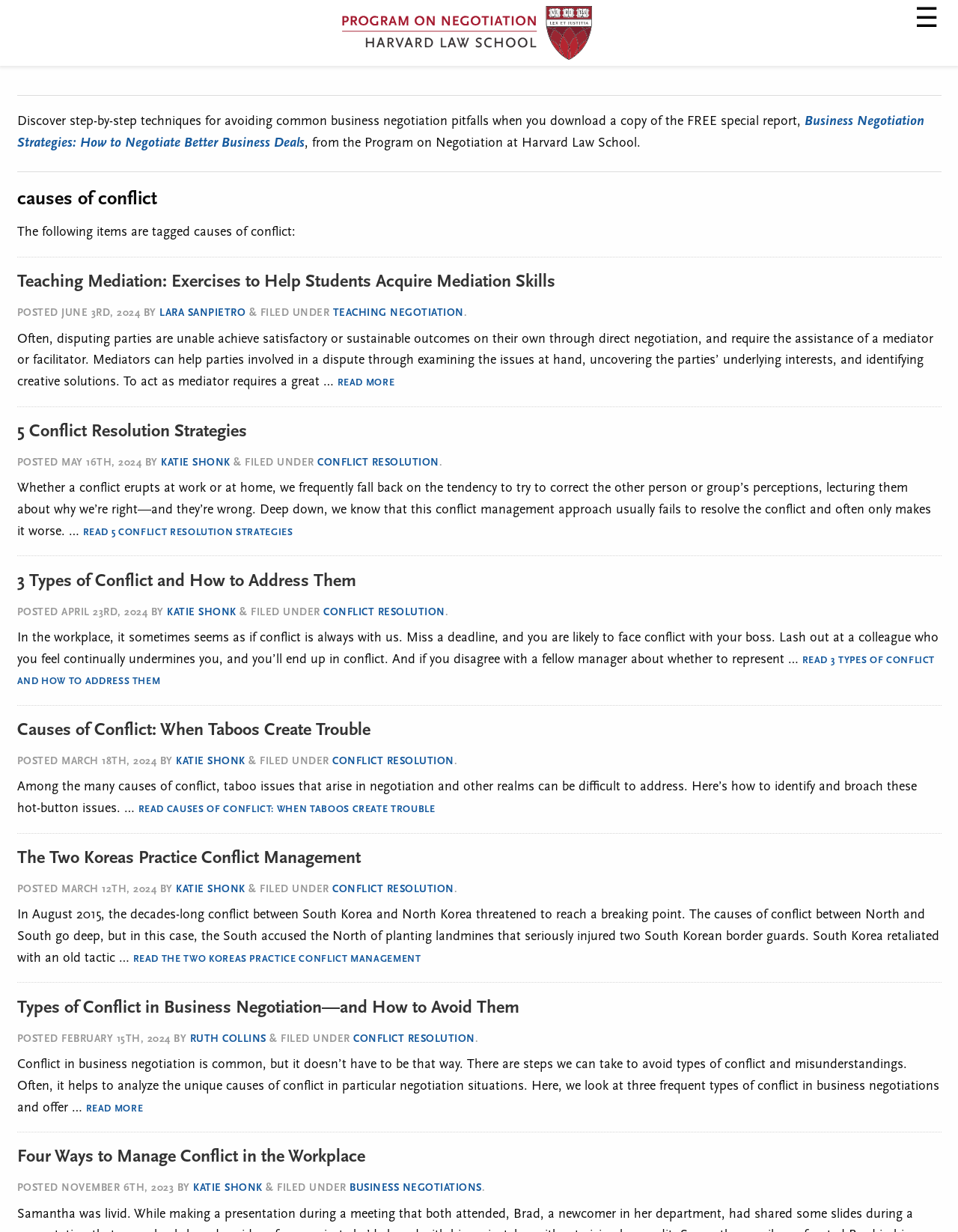Identify the bounding box coordinates for the UI element described as: "READ 5 CONFLICT RESOLUTION STRATEGIES".

[0.086, 0.428, 0.306, 0.436]